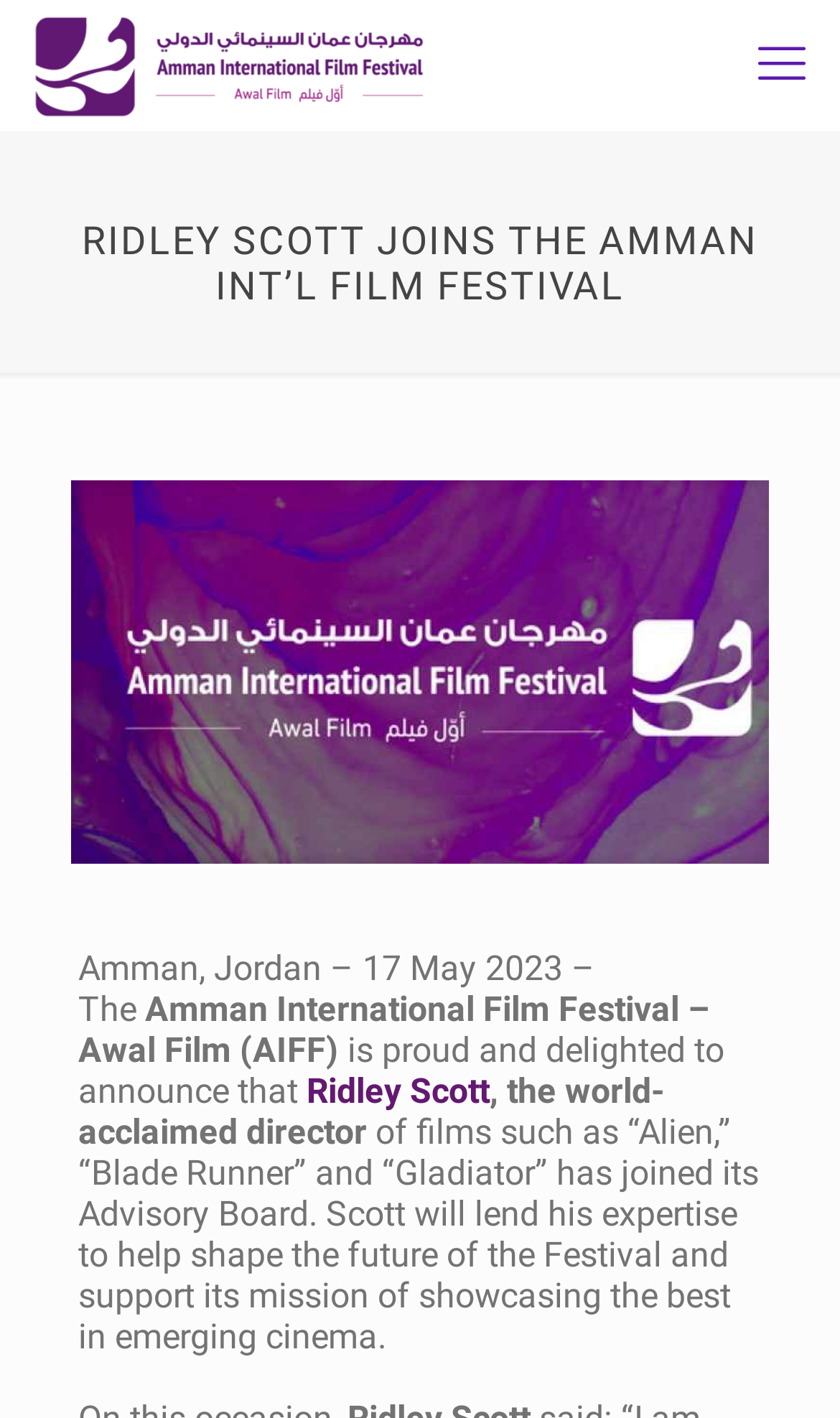Using the element description: "title="Amman International Film Festival"", determine the bounding box coordinates. The coordinates should be in the format [left, top, right, bottom], with values between 0 and 1.

[0.038, 0.008, 0.507, 0.084]